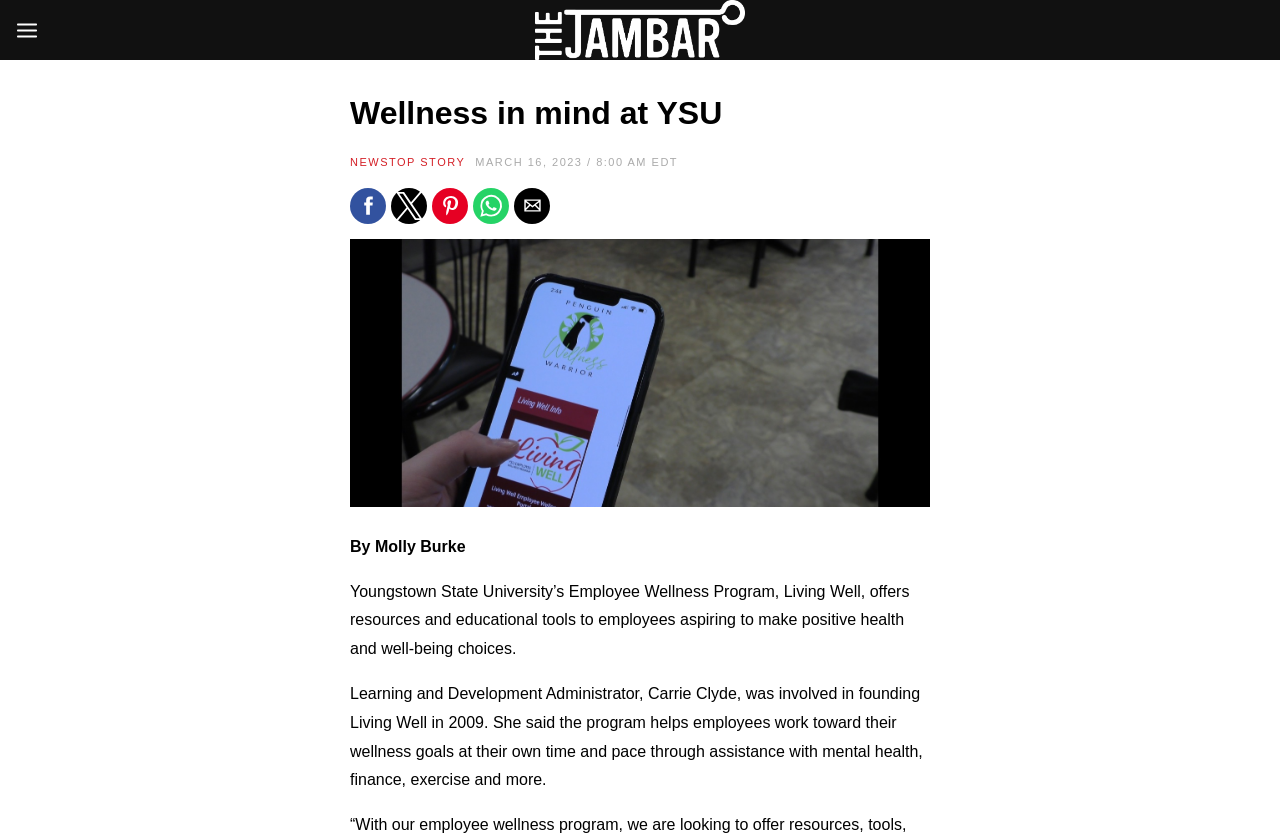What is the name of the university mentioned?
Use the screenshot to answer the question with a single word or phrase.

Youngstown State University